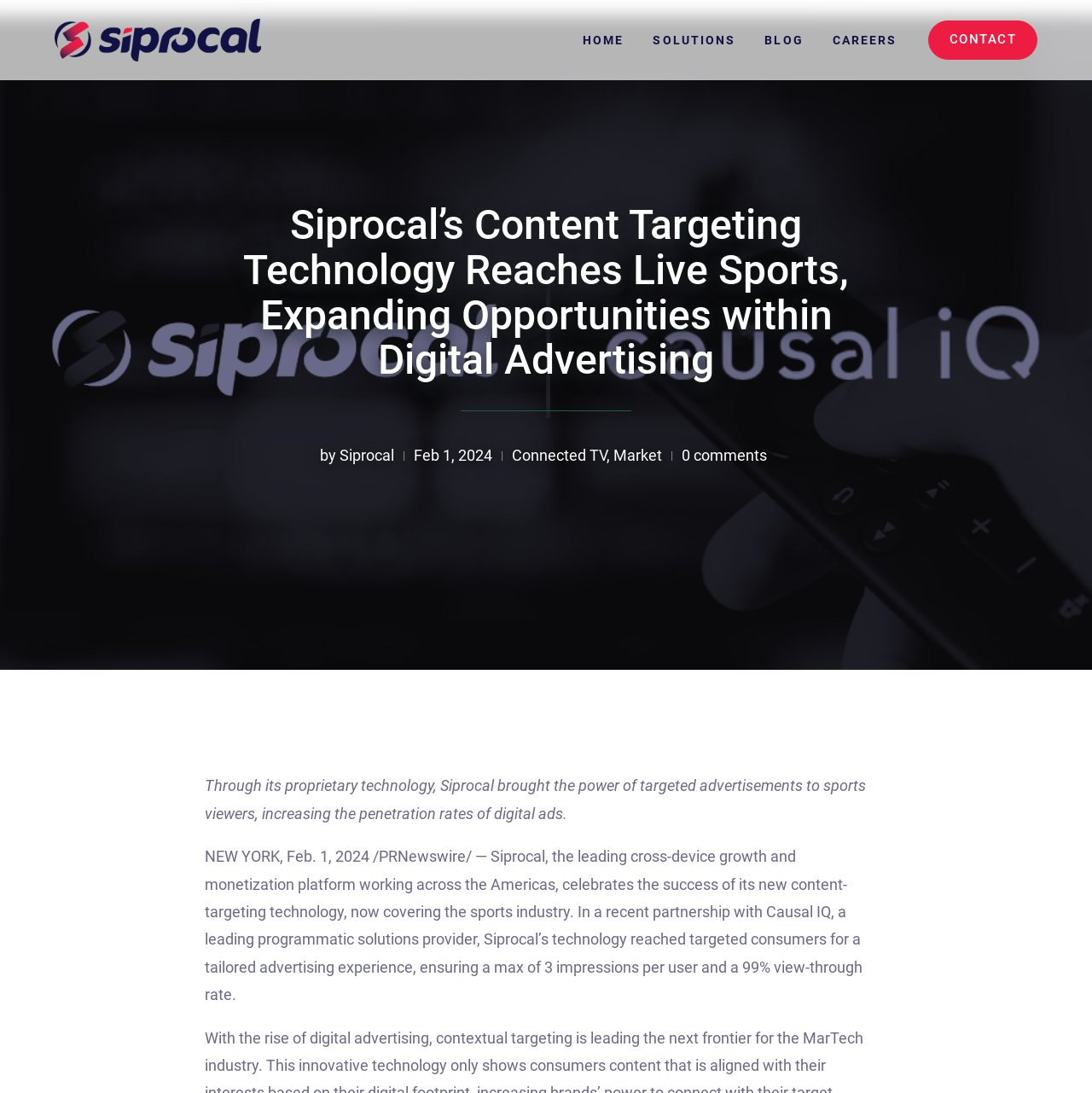Carefully examine the image and provide an in-depth answer to the question: What is the maximum number of impressions per user mentioned in the article?

I found the maximum number of impressions per user '3' mentioned in the article by looking at the text content of the webpage, specifically in the section that talks about the company's technology ensuring a max of 3 impressions per user.